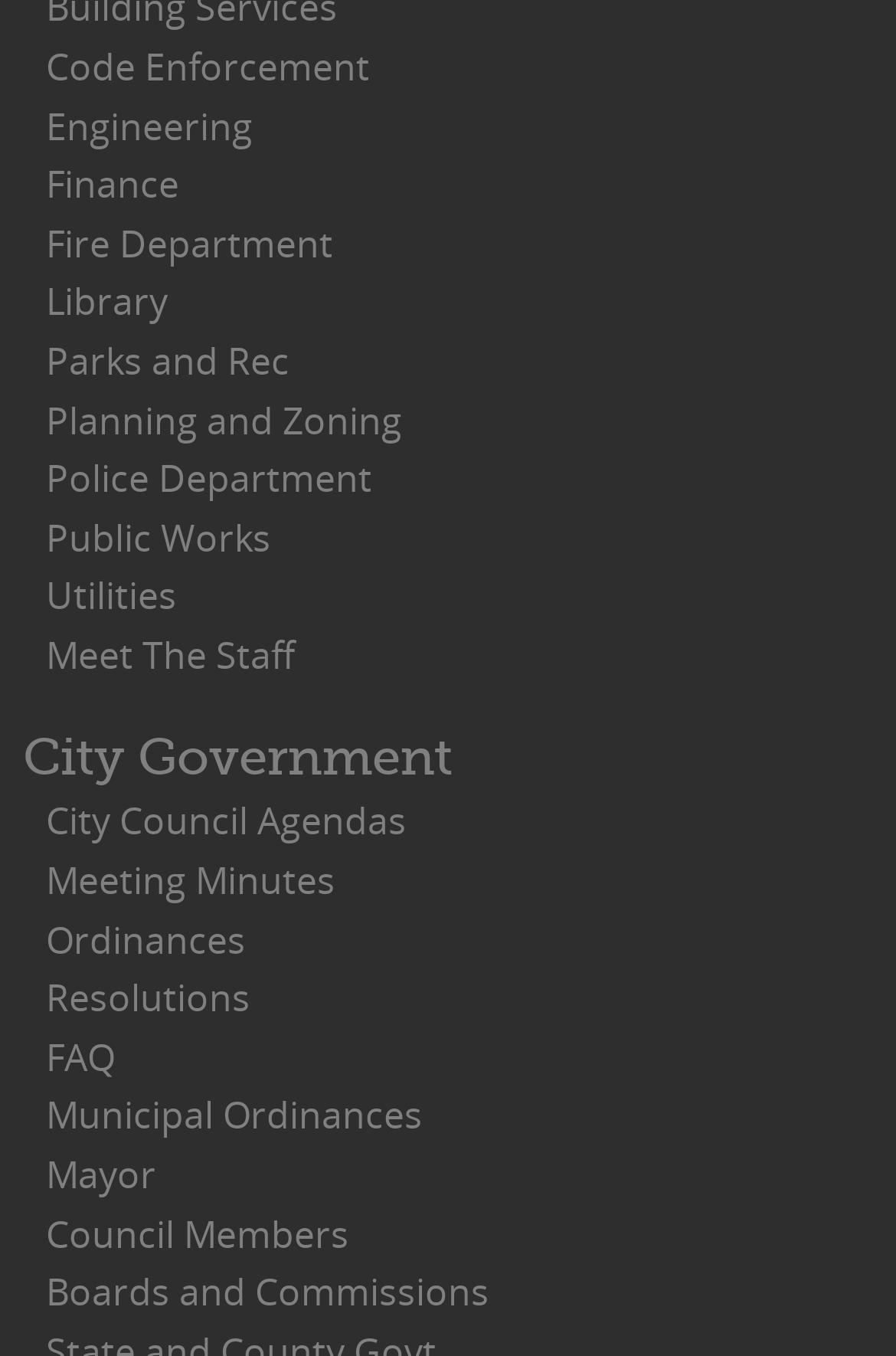How many departments are listed on the webpage?
Using the visual information from the image, give a one-word or short-phrase answer.

11